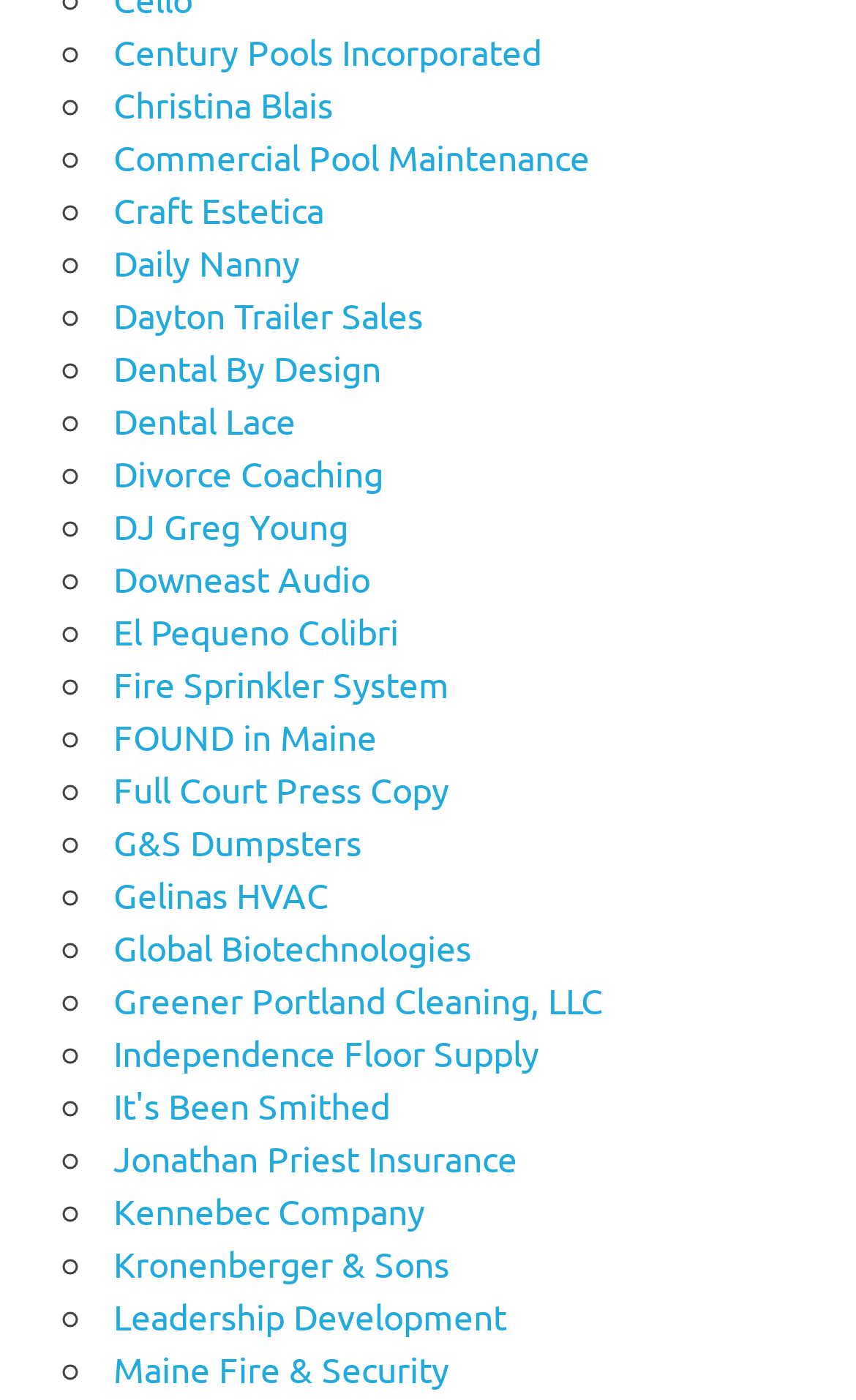Highlight the bounding box coordinates of the element you need to click to perform the following instruction: "visit Century Pools Incorporated website."

[0.133, 0.021, 0.633, 0.052]